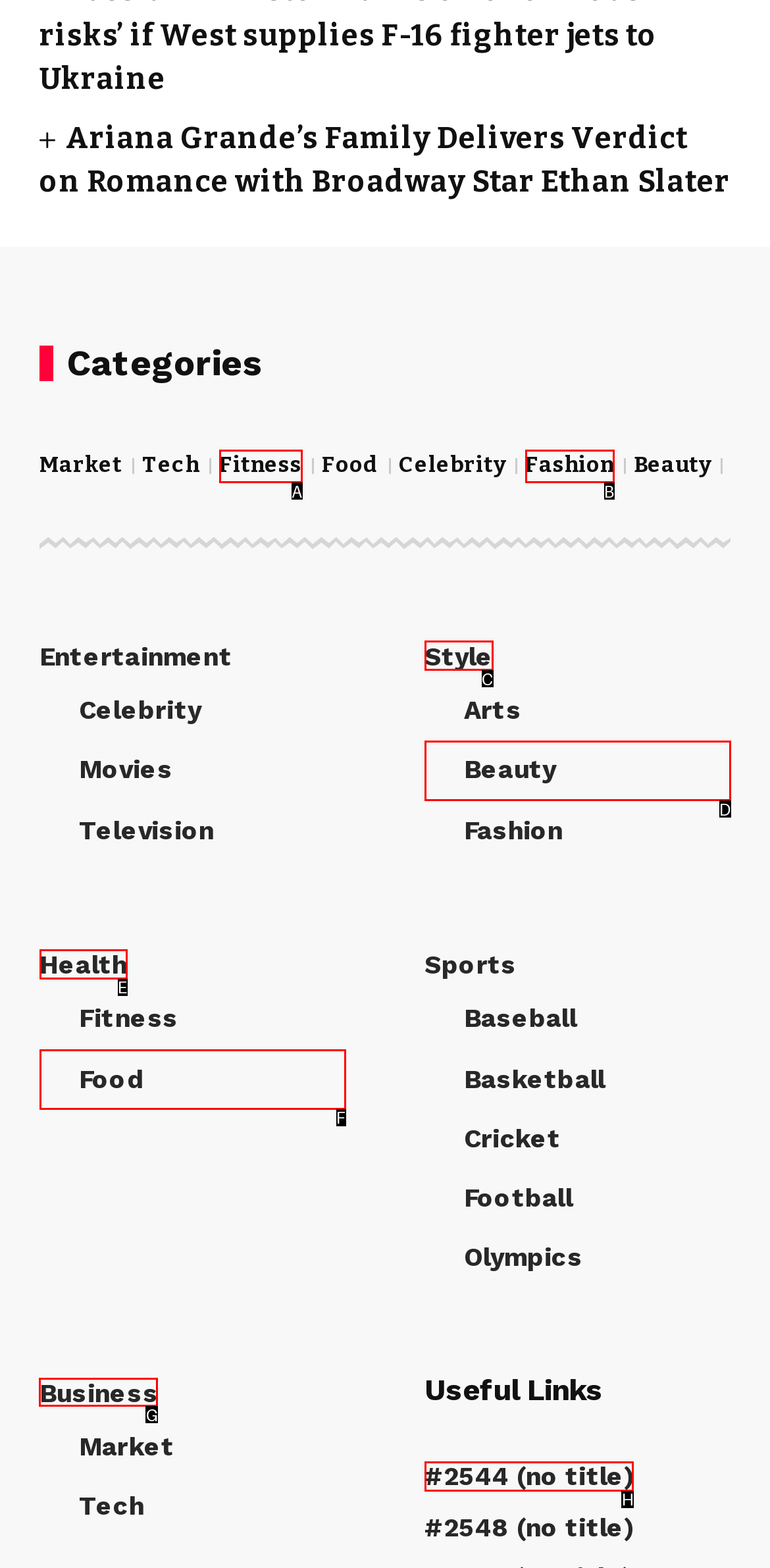Look at the highlighted elements in the screenshot and tell me which letter corresponds to the task: Browse the 'Business' section.

G